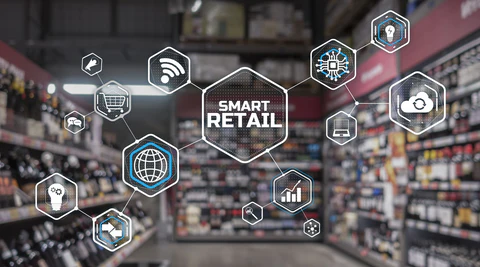Provide a thorough description of the image.

The image showcases a modern retail environment prominently featuring the concept of "Smart Retail." In the foreground, a hexagonal graphic displays the term "SMART RETAIL," surrounded by various interconnected icons that symbolize different elements of smart retail technology. These icons represent critical features such as wireless connectivity, data analytics, inventory management, and customer engagement. 

The background captures a well-stocked liquor store aisle, illustrating a typical retail space where these technological innovations can enhance operations and customer experience. With a blend of digital graphics and real-world context, the image emphasizes how smart retail solutions can revolutionize the industry by improving efficiency, transparency, and customer satisfaction.